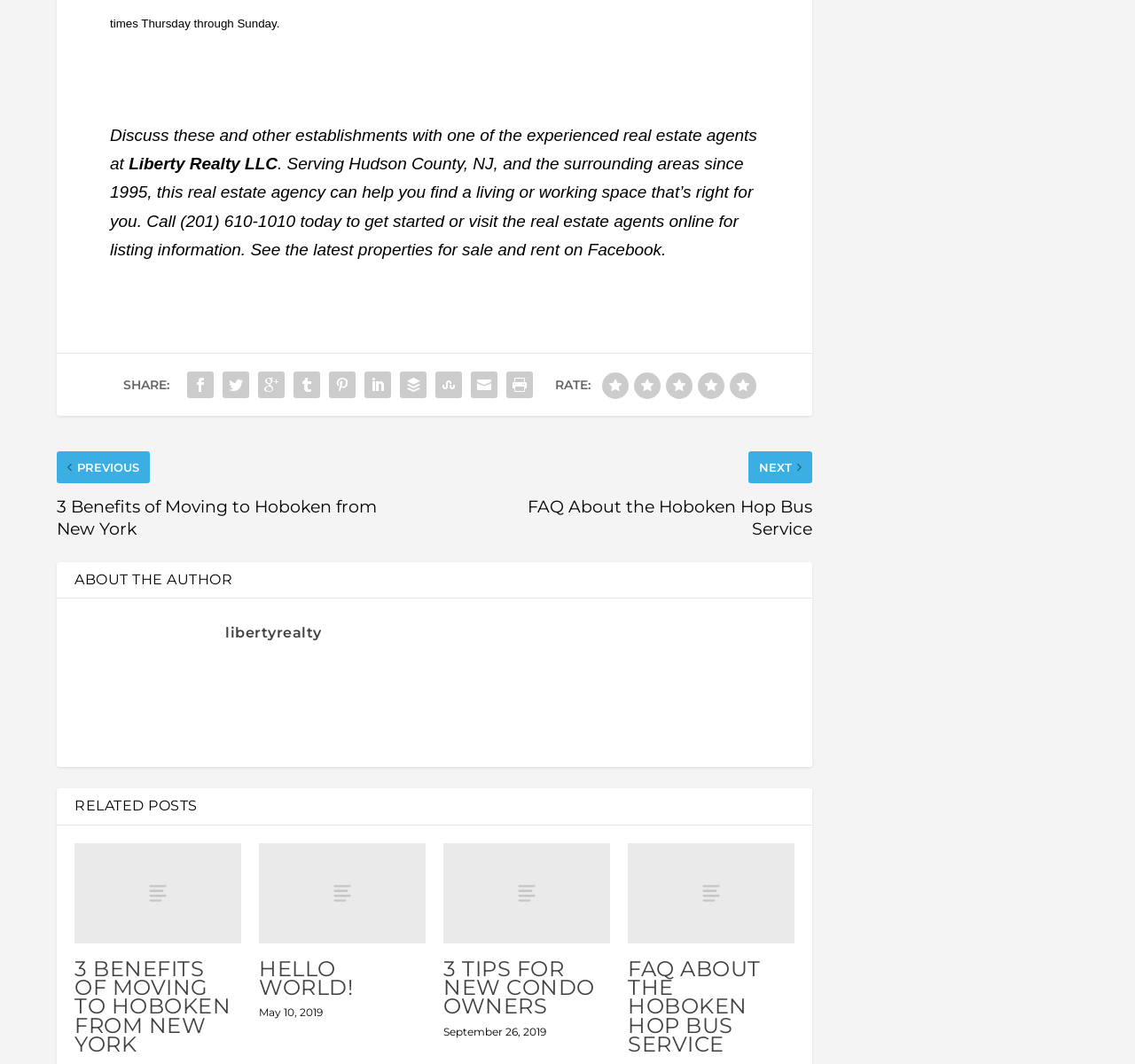Identify the bounding box coordinates necessary to click and complete the given instruction: "Share this page".

[0.161, 0.345, 0.192, 0.379]